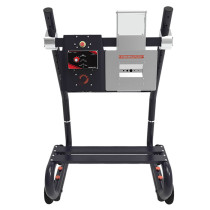Provide your answer in a single word or phrase: 
What is the price range of the Mobius MBX?

$21,900.00 to $35,900.00